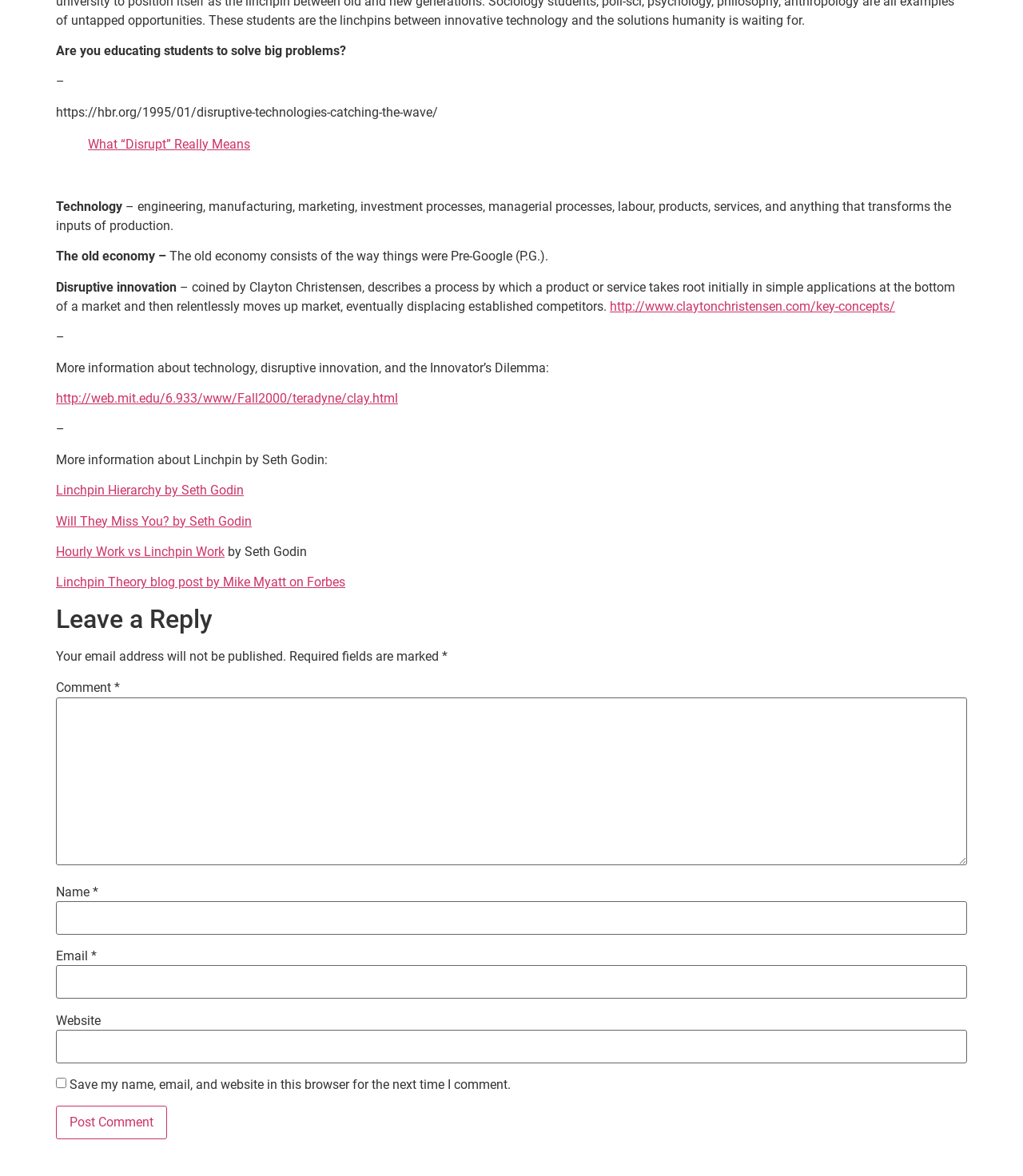Can you determine the bounding box coordinates of the area that needs to be clicked to fulfill the following instruction: "Click the link to learn more about disruptive innovation"?

[0.596, 0.254, 0.875, 0.267]